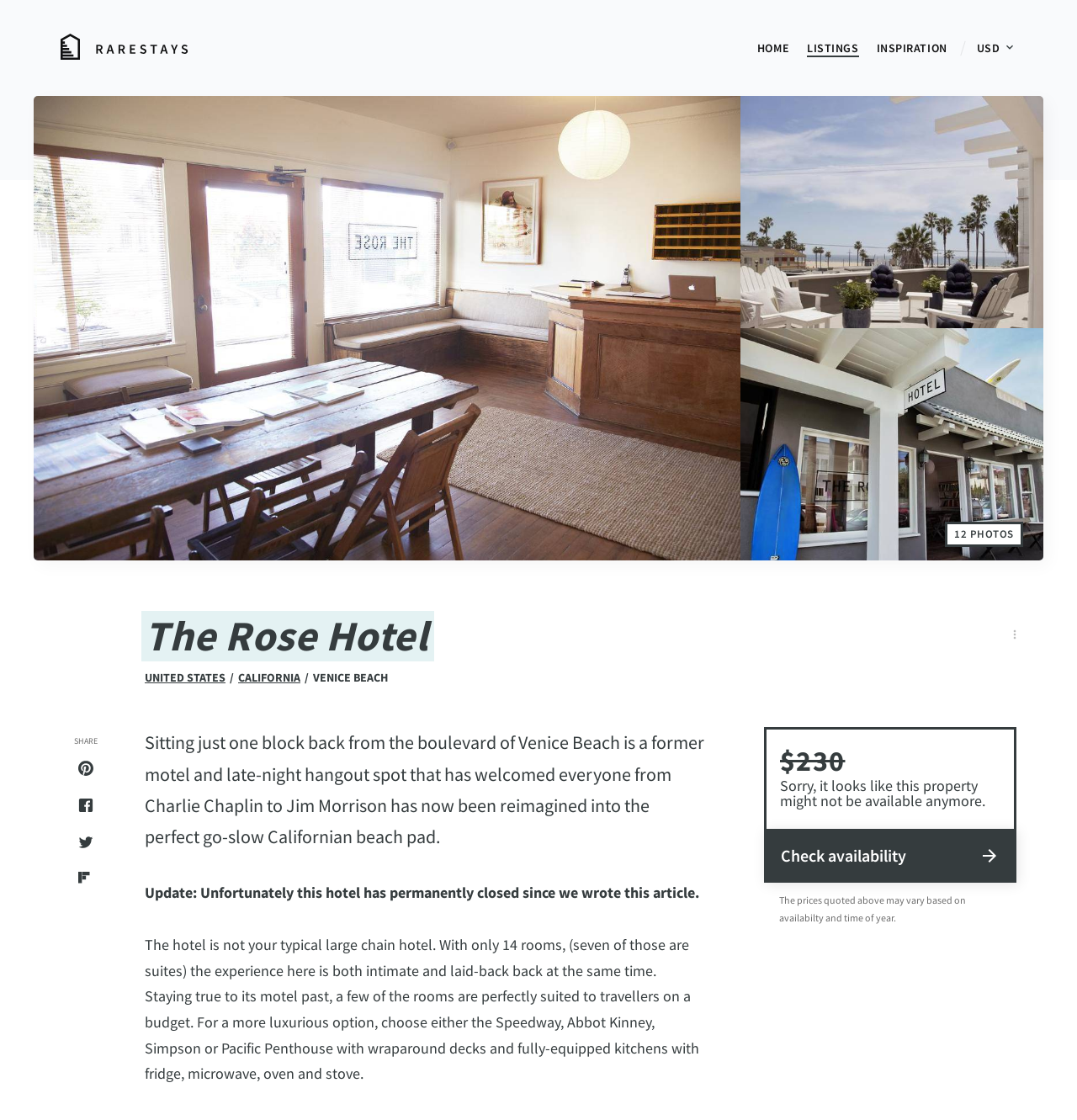How many rooms does the hotel have?
Please use the image to provide an in-depth answer to the question.

I found the answer by reading the paragraph of text that describes the hotel, which mentions that the hotel has 'only 14 rooms'.